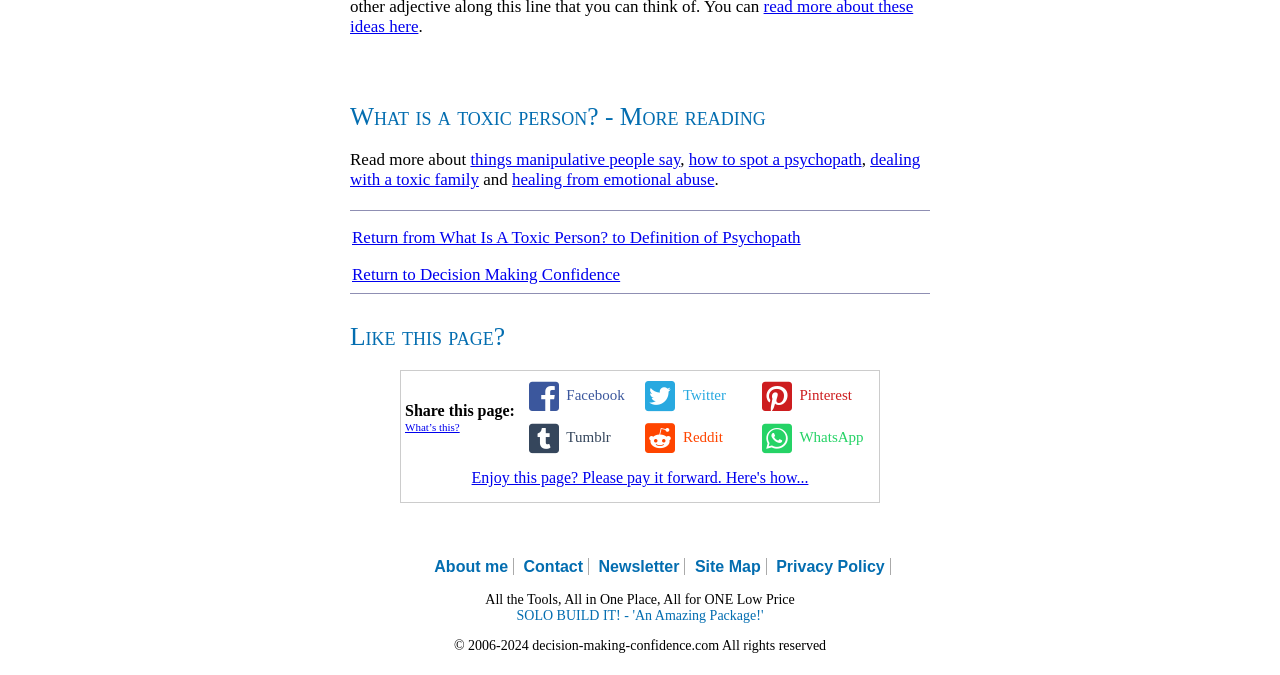Find the bounding box coordinates of the element to click in order to complete the given instruction: "Check the Privacy Policy."

[0.602, 0.826, 0.696, 0.852]